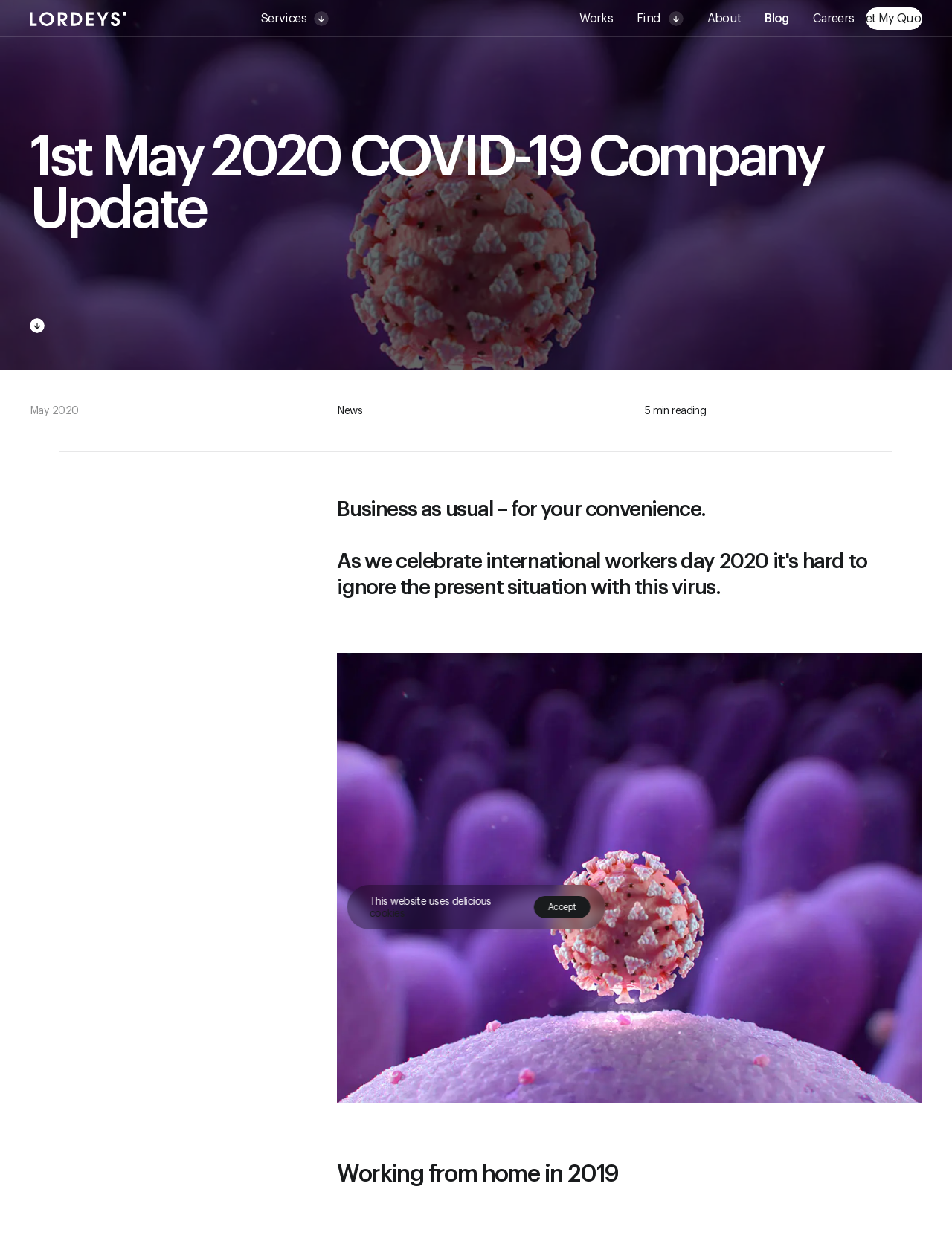Reply to the question with a single word or phrase:
What is the topic of the article?

COVID-19 company update